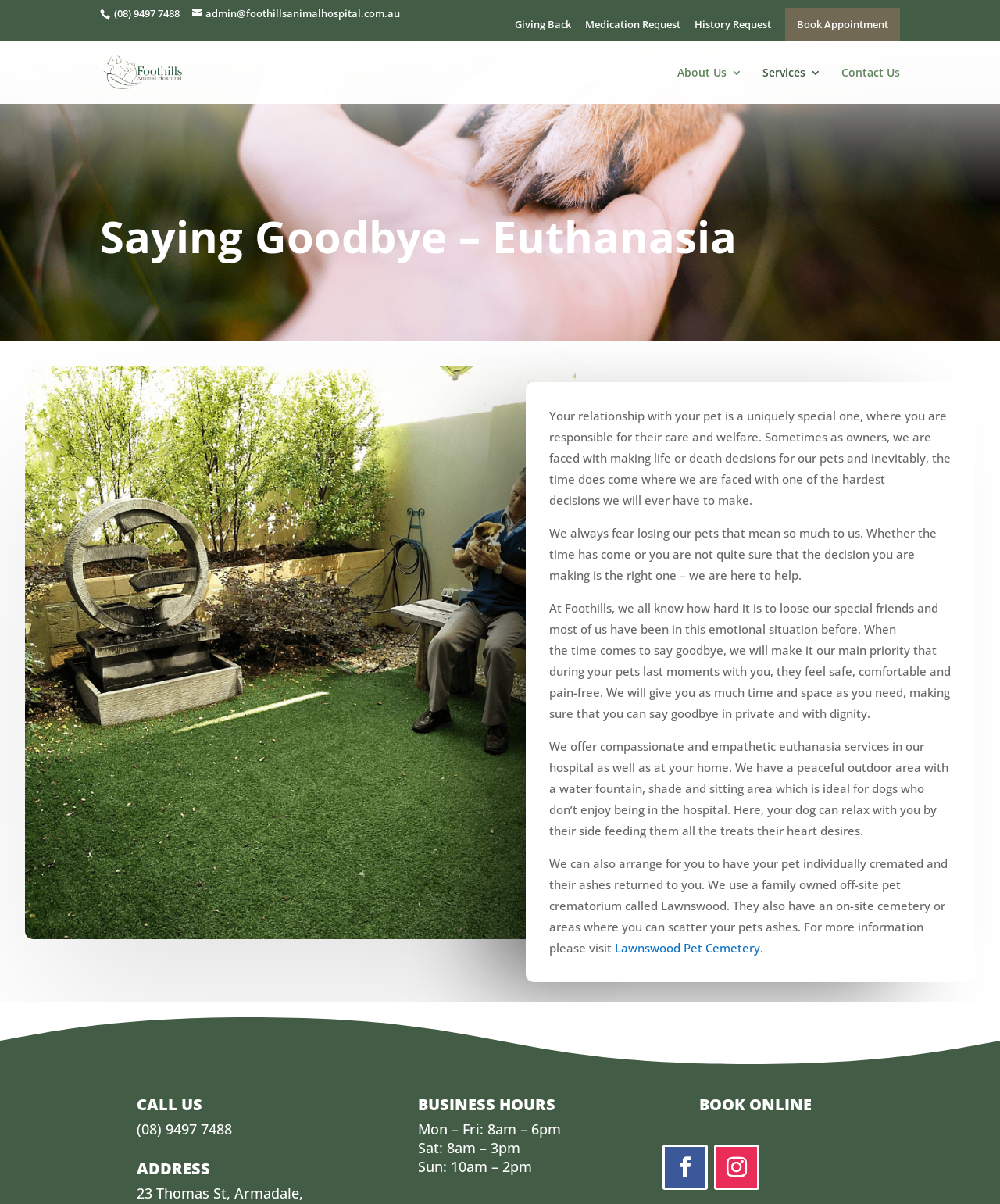Locate the bounding box coordinates of the area where you should click to accomplish the instruction: "Learn about euthanasia services".

[0.1, 0.174, 0.9, 0.224]